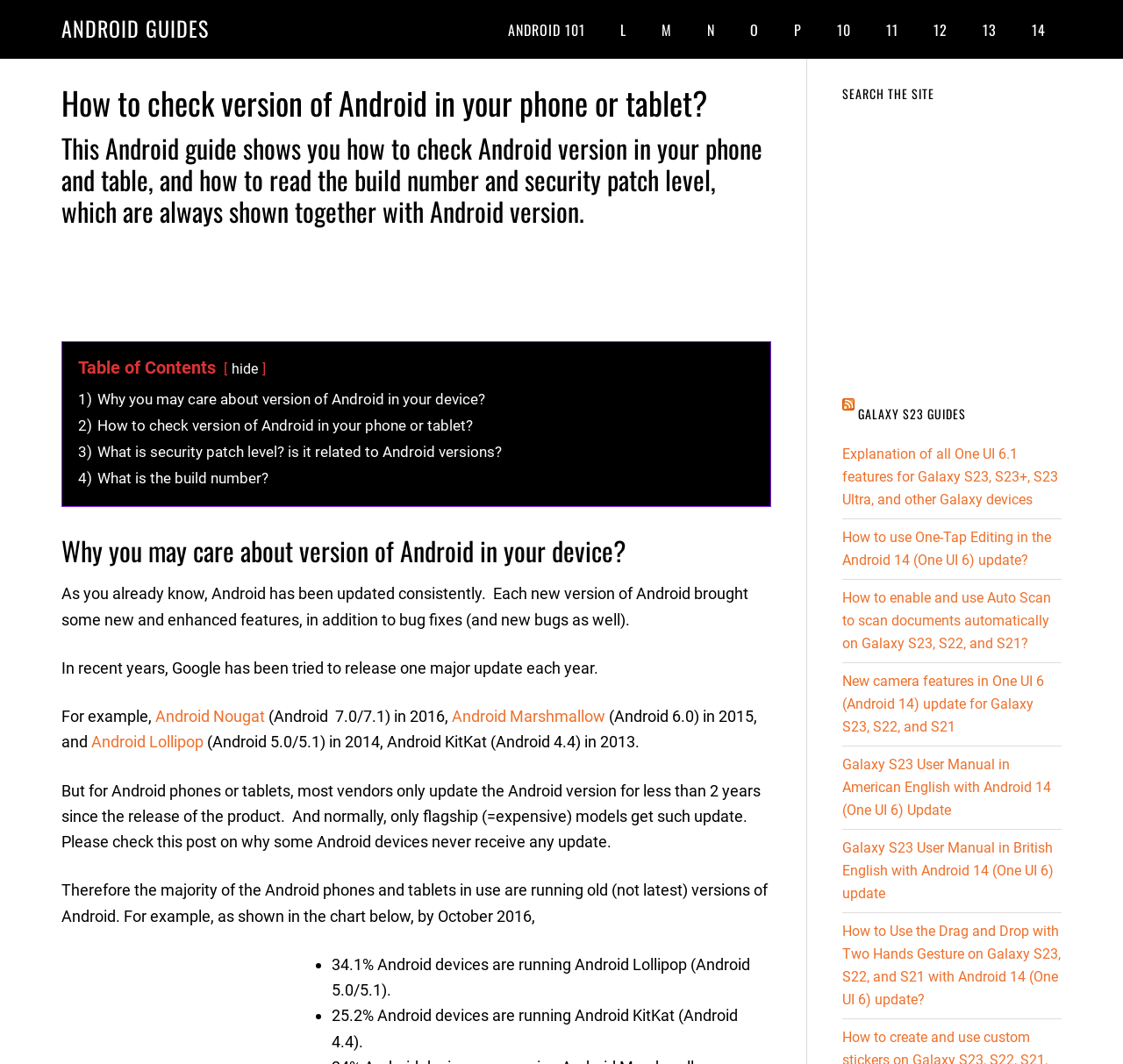What is the name of the Android guide being discussed?
Please provide a full and detailed response to the question.

The webpage is an Android guide that shows users how to check the Android version in their phone or tablet, and how to read the build number and security patch level, which are always shown together with the Android version.